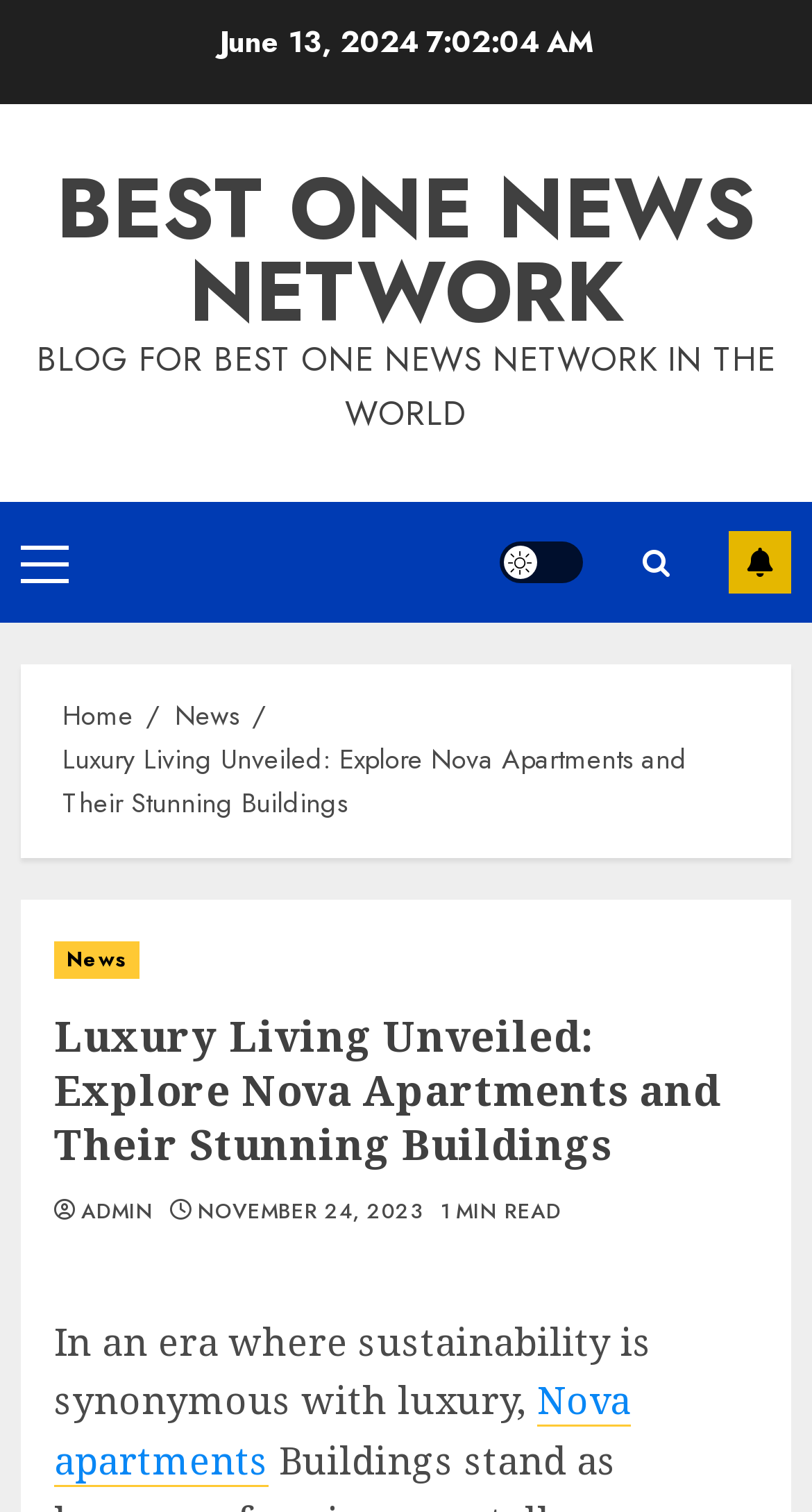Please determine the bounding box coordinates of the element's region to click for the following instruction: "View the 'Primary Menu'".

[0.026, 0.36, 0.085, 0.385]